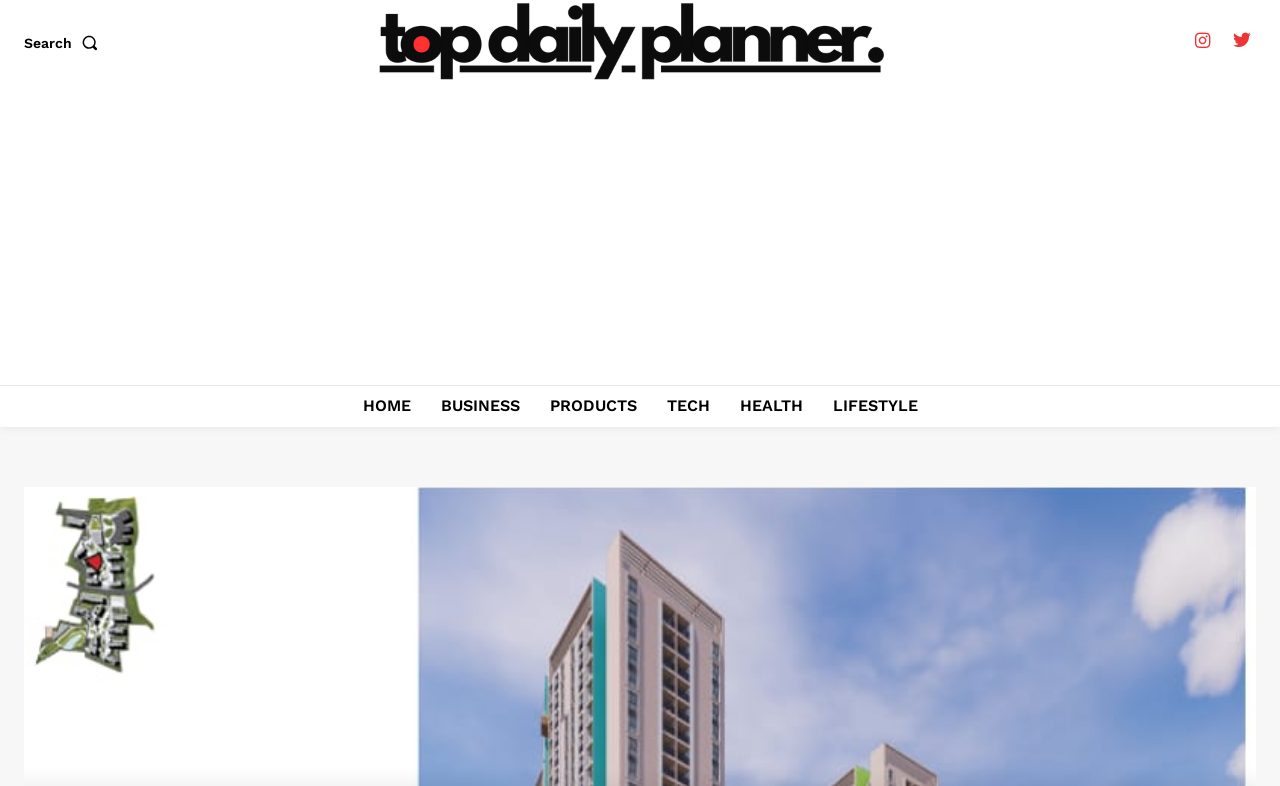Please find the bounding box for the UI element described by: "aria-label="Advertisement" name="aswift_1" title="Advertisement"".

[0.031, 0.121, 0.969, 0.477]